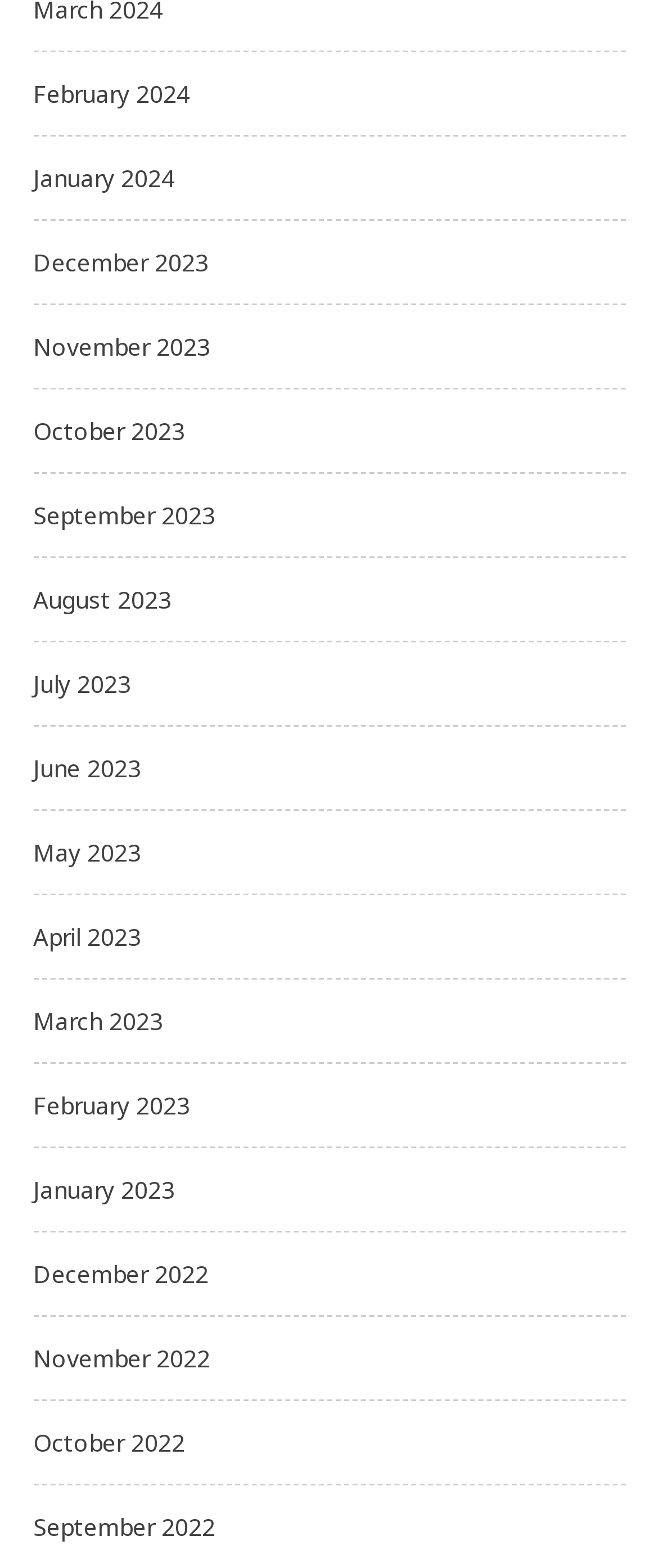Please determine the bounding box coordinates of the area that needs to be clicked to complete this task: 'View trip planning for Spring in the NC mountains'. The coordinates must be four float numbers between 0 and 1, formatted as [left, top, right, bottom].

None